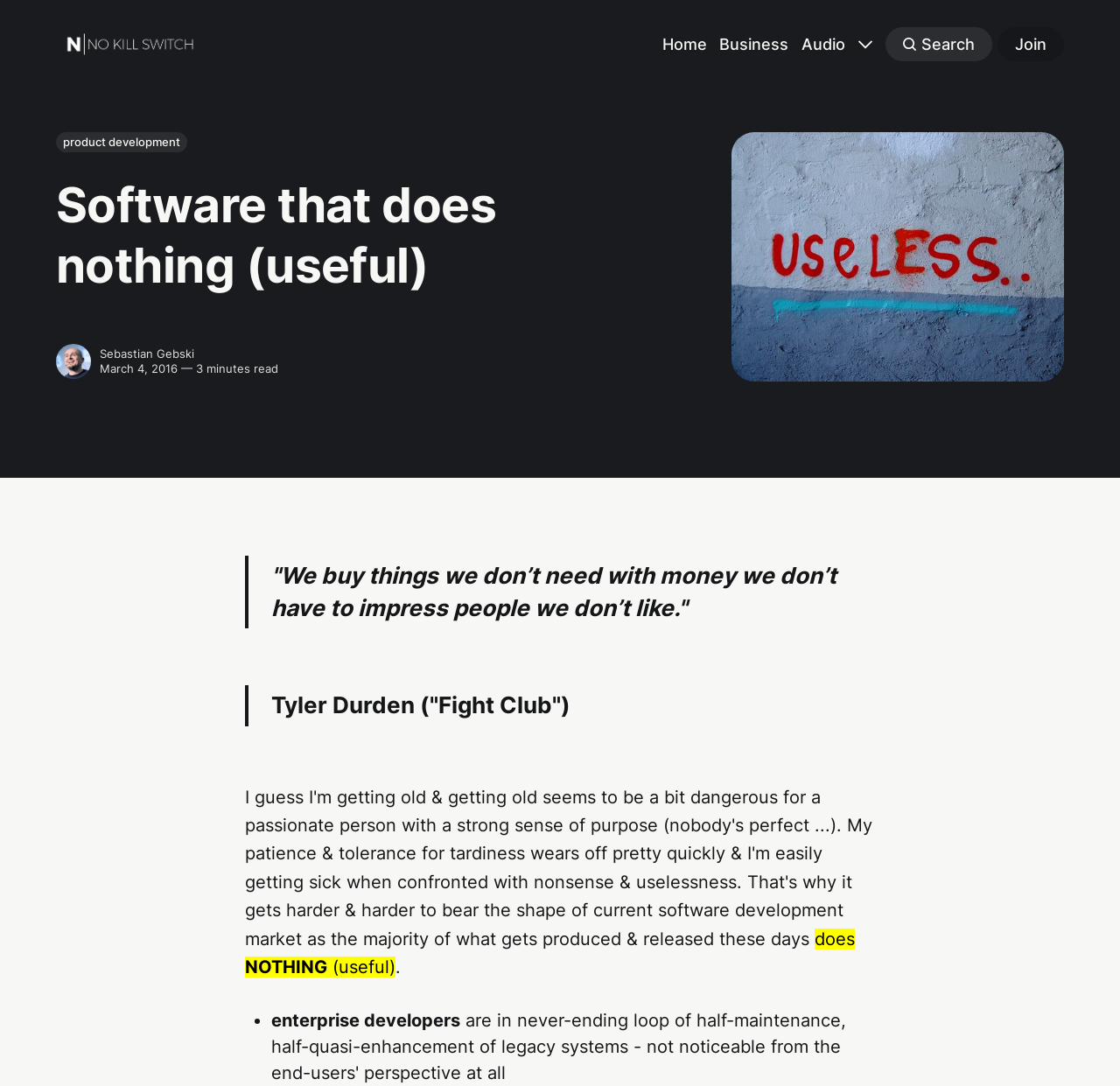Answer the question with a brief word or phrase:
What is the text on the first blockquote?

We buy things we don’t need with money we don’t have to impress people we don’t like.